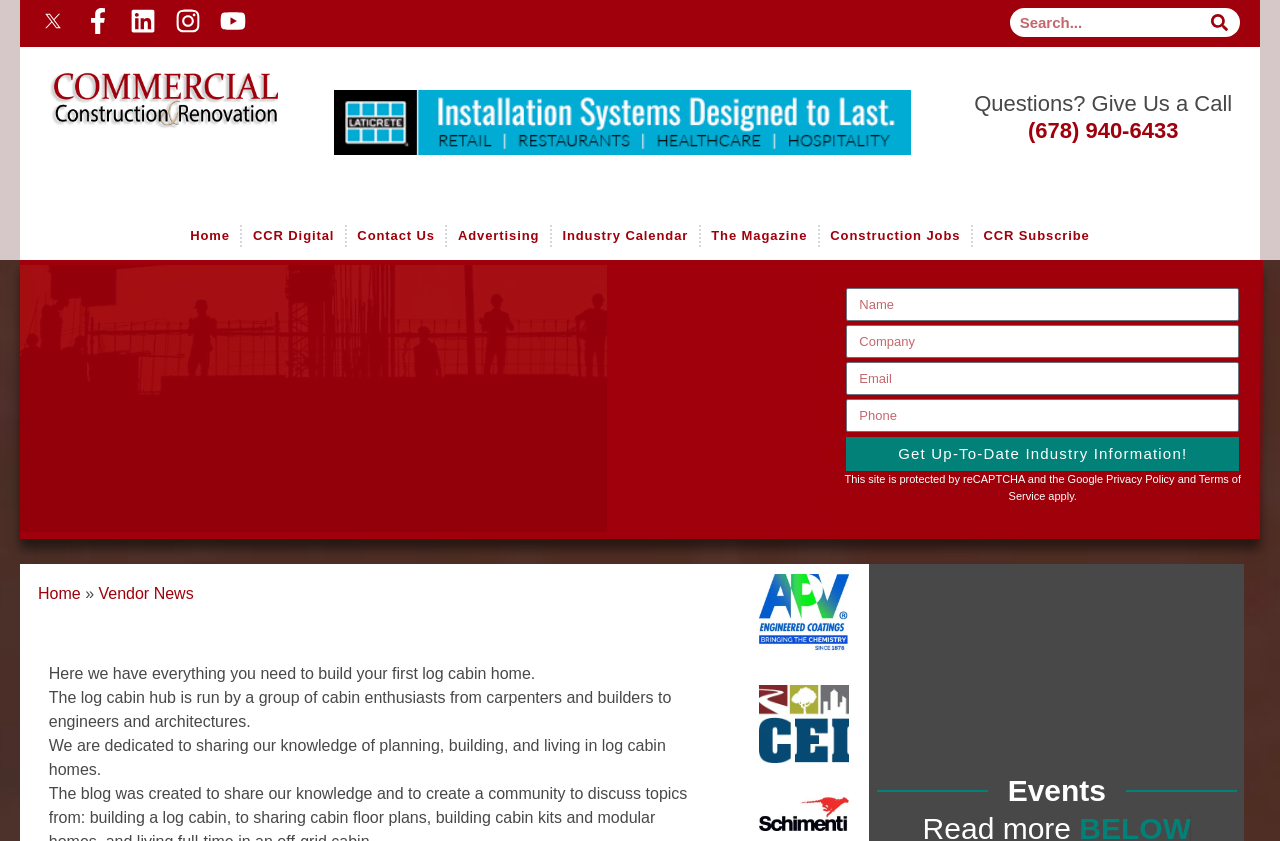What is the name of the magazine associated with the Log Cabin Hub?
Carefully analyze the image and provide a thorough answer to the question.

The webpage has a link to 'CCR Digital', which appears to be a magazine associated with the Log Cabin Hub. The link is located in the navigation menu, suggesting that it is a related publication or resource.